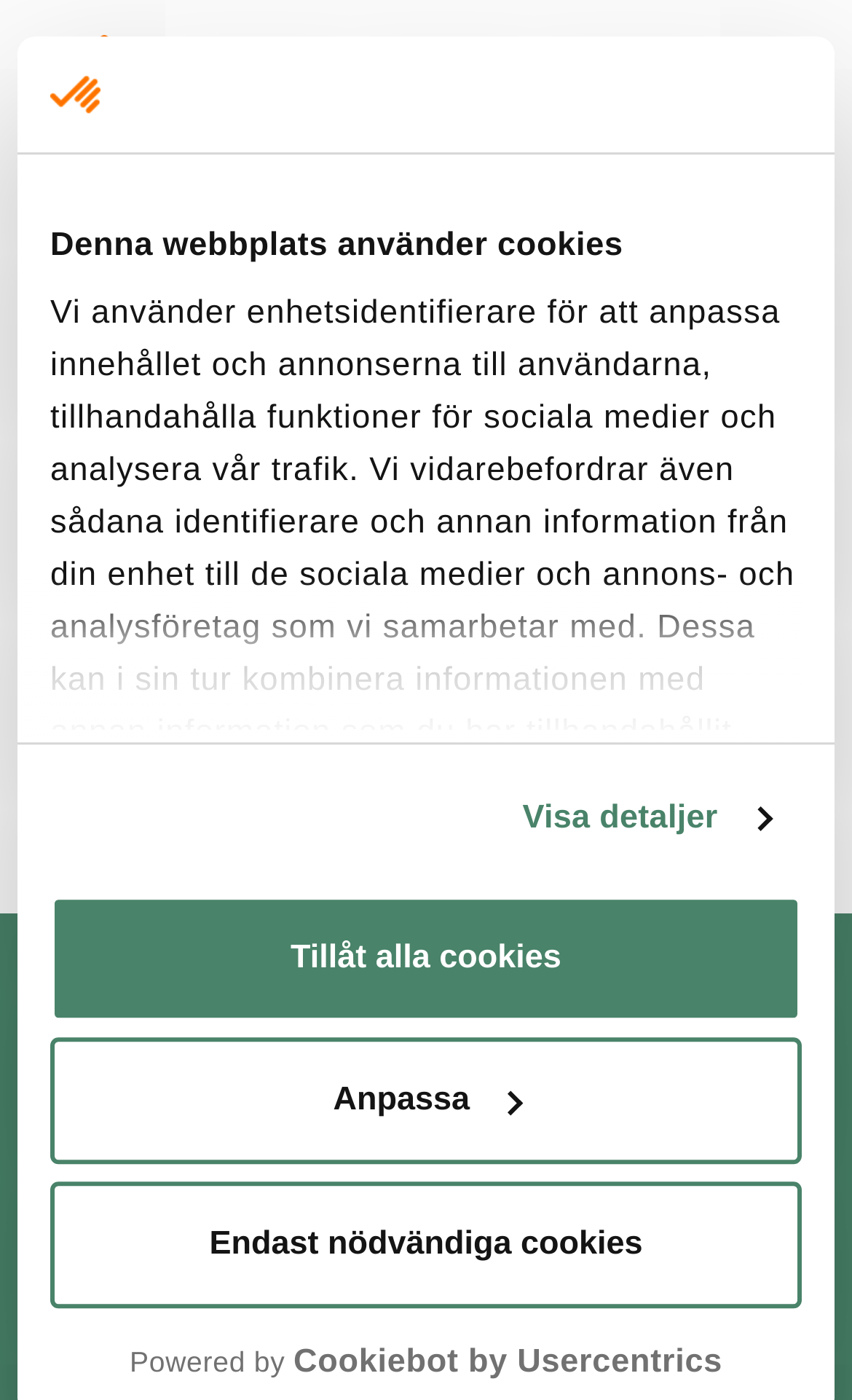Please identify the bounding box coordinates of where to click in order to follow the instruction: "search for something".

[0.103, 0.47, 0.35, 0.545]